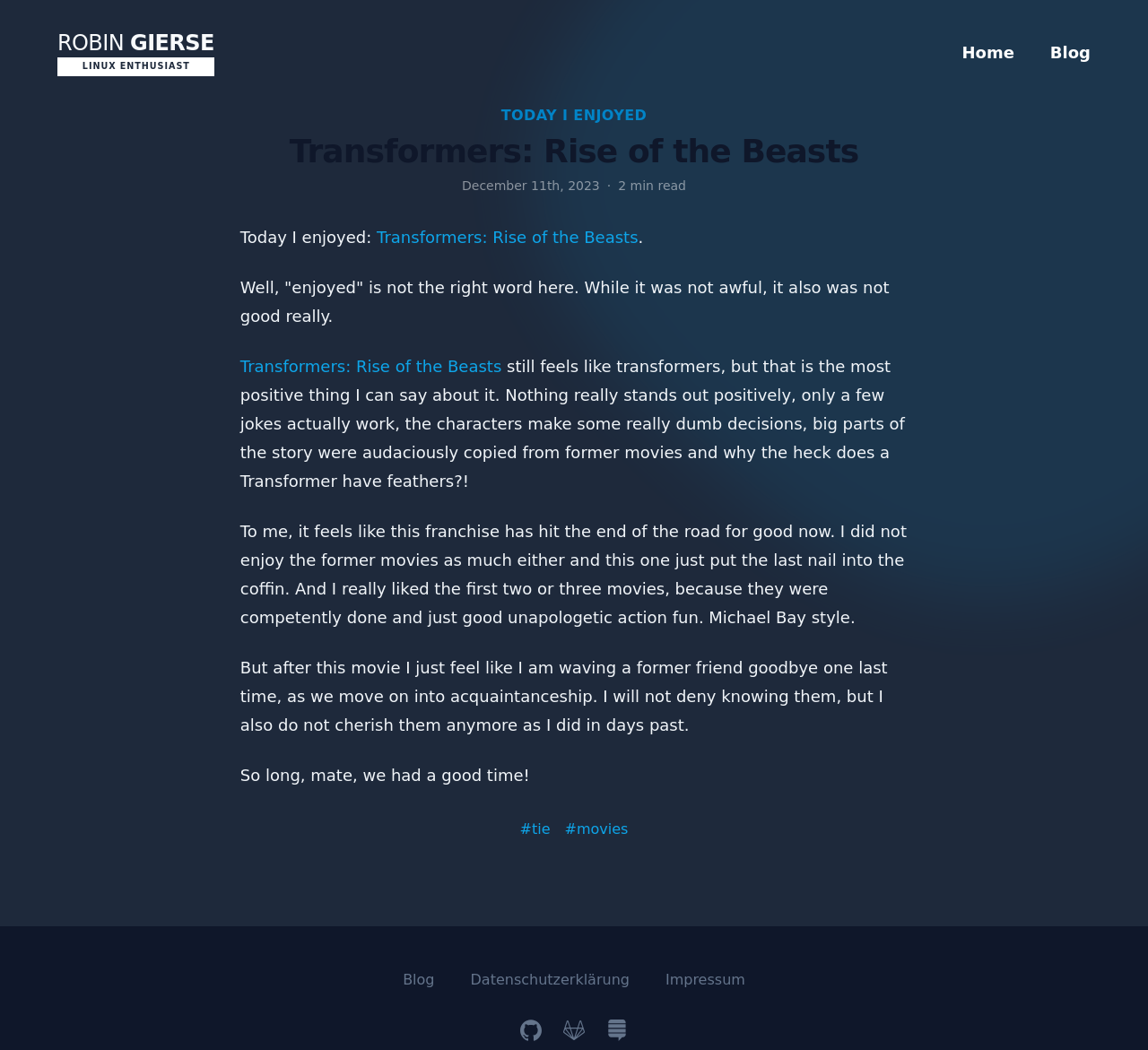Reply to the question below using a single word or brief phrase:
How long does it take to read the blog post?

2 min